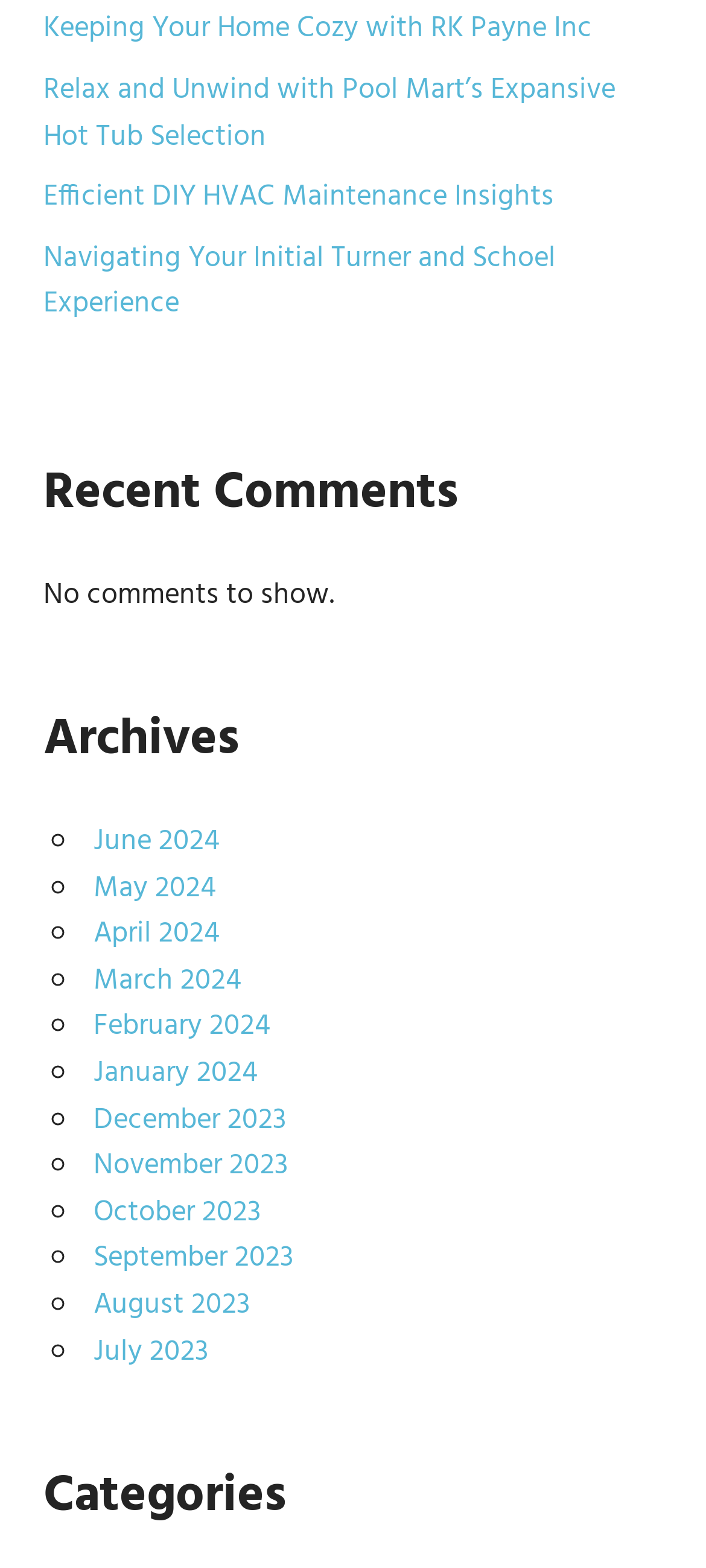Provide a short, one-word or phrase answer to the question below:
What is the first link on the webpage?

Keeping Your Home Cozy with RK Payne Inc